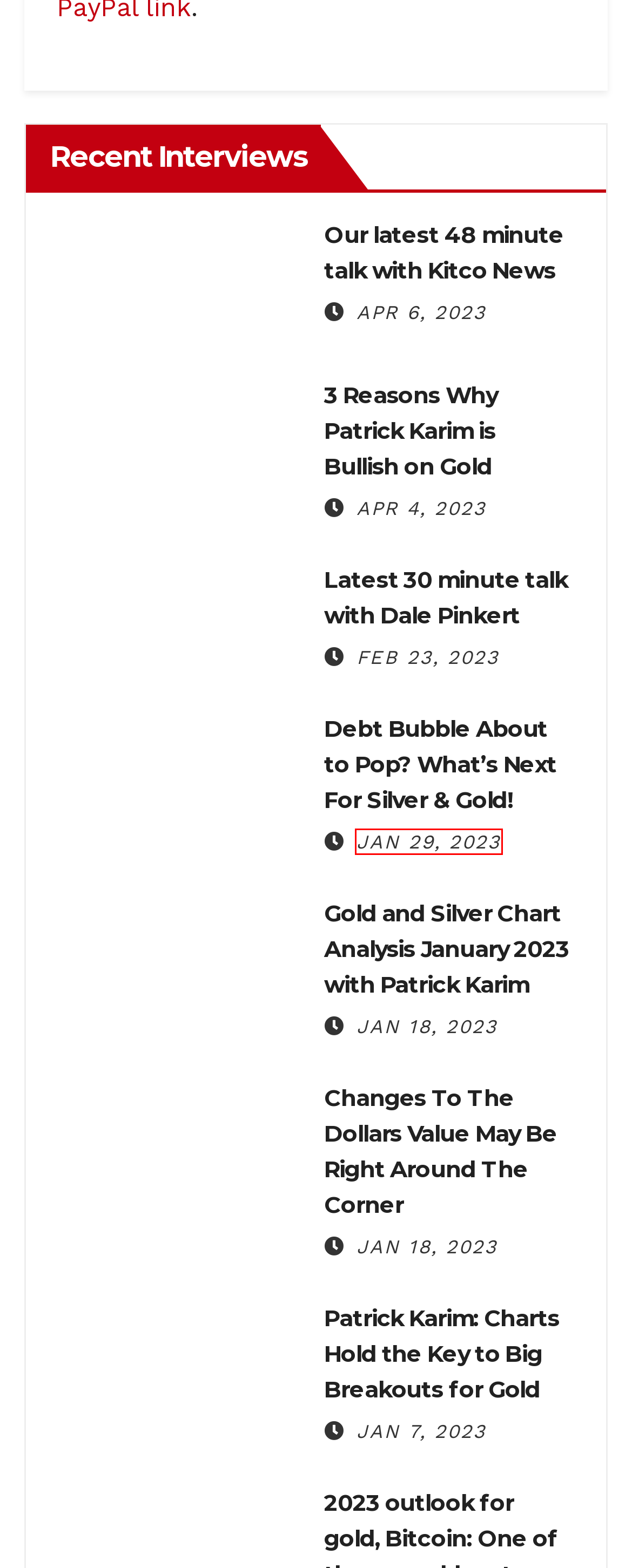You’re provided with a screenshot of a webpage that has a red bounding box around an element. Choose the best matching webpage description for the new page after clicking the element in the red box. The options are:
A. January 2023 – Bad * Charts'  Archive
B. Gold and Silver Chart Analysis January 2023 with Patrick Karim – Bad * Charts'  Archive
C. February 2023 – Bad * Charts'  Archive
D. Patrick Karim: Charts Hold the Key to Big Breakouts for Gold – Bad * Charts'  Archive
E. Debt Bubble About to Pop? What’s Next For Silver & Gold! – Bad * Charts'  Archive
F. Our latest 48 minute talk with Kitco News – Bad * Charts'  Archive
G. Latest 30 minute talk with Dale Pinkert – Bad * Charts'  Archive
H. April 2023 – Bad * Charts'  Archive

A